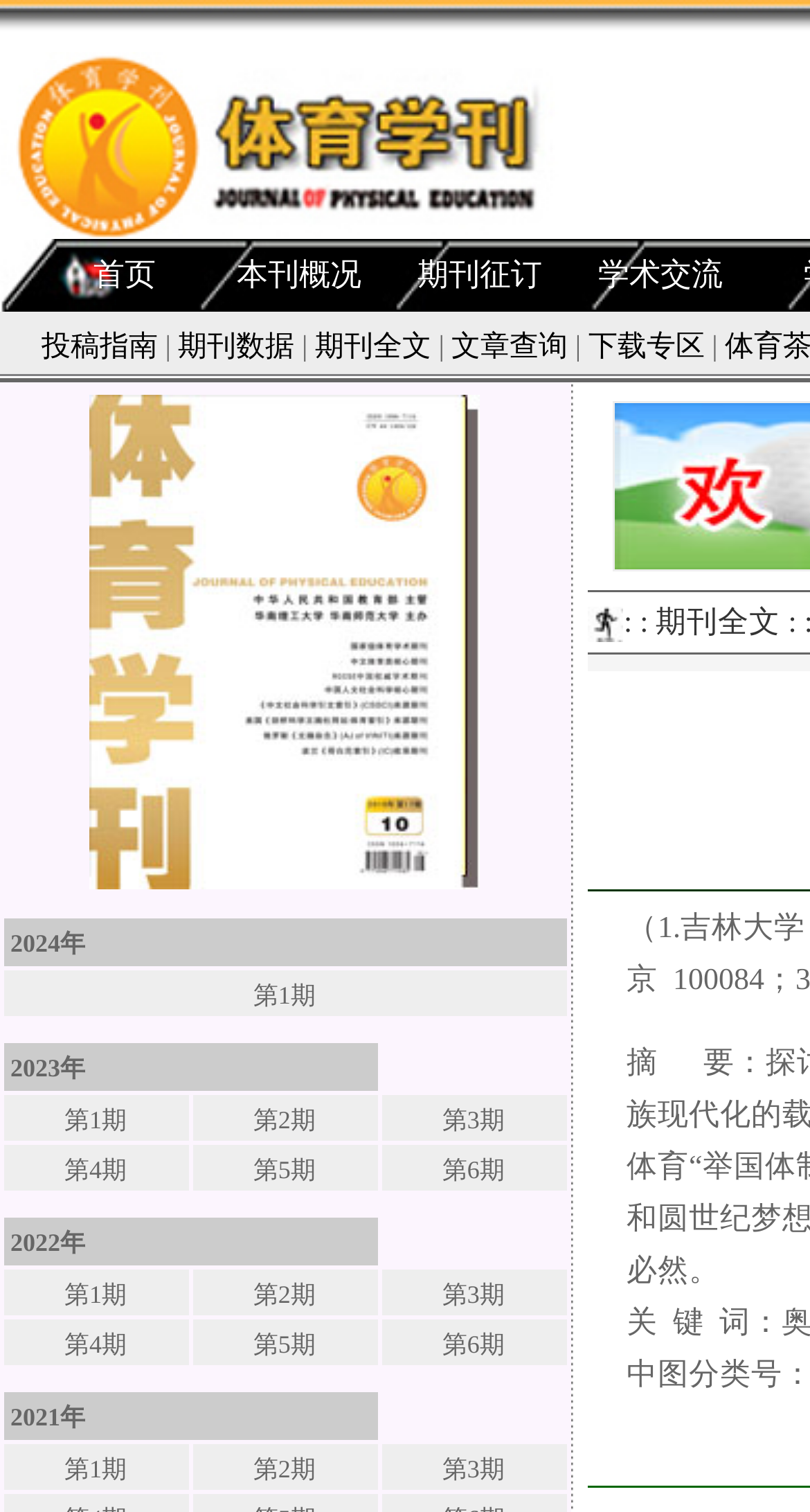Give a succinct answer to this question in a single word or phrase: 
How many tables are on this webpage?

3